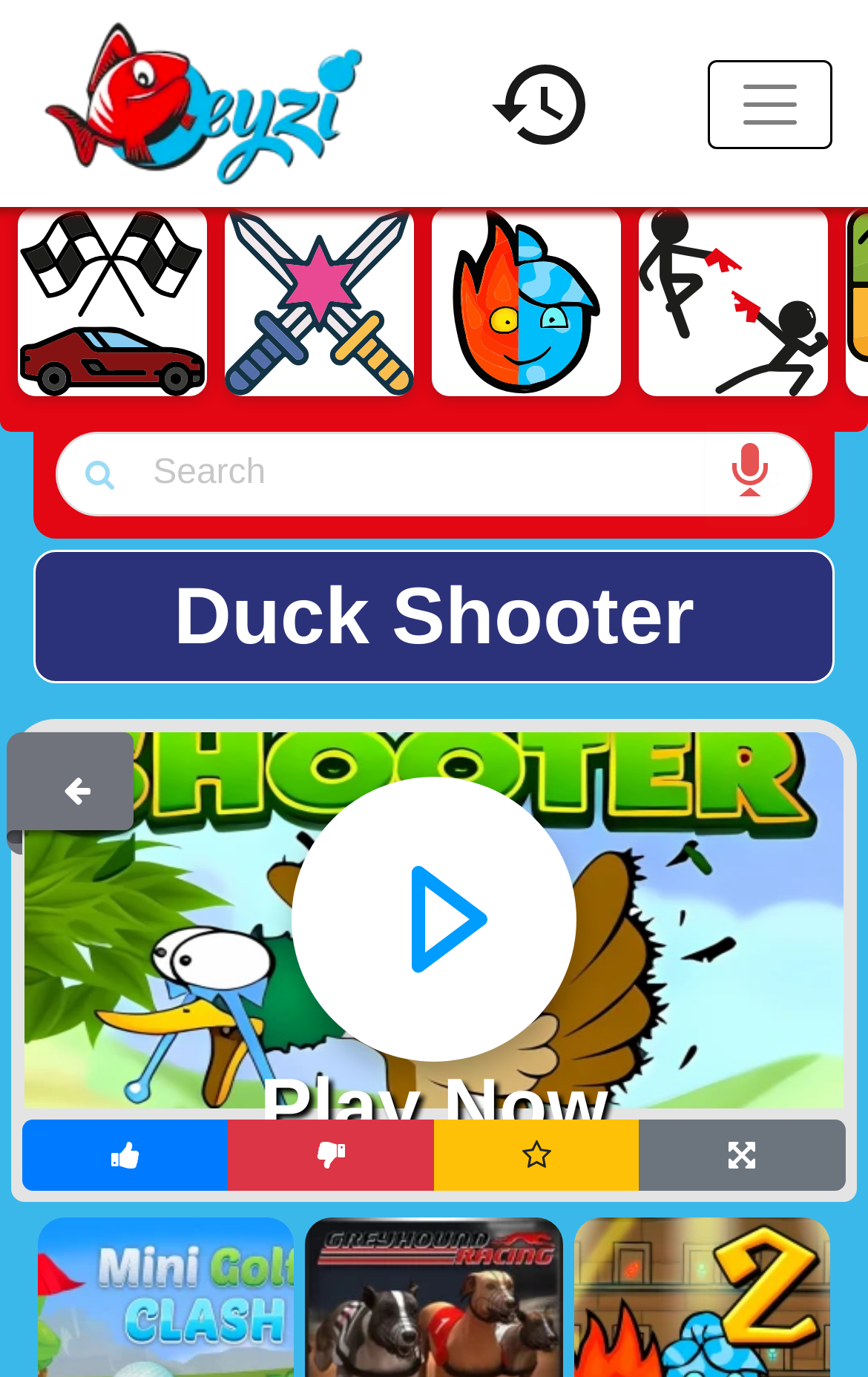Please identify the bounding box coordinates of the clickable element to fulfill the following instruction: "Like the game". The coordinates should be four float numbers between 0 and 1, i.e., [left, top, right, bottom].

[0.026, 0.813, 0.265, 0.865]